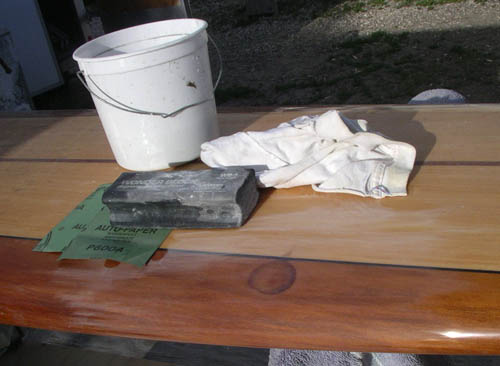What tool is central to the setup?
Please answer using one word or phrase, based on the screenshot.

Sanding block